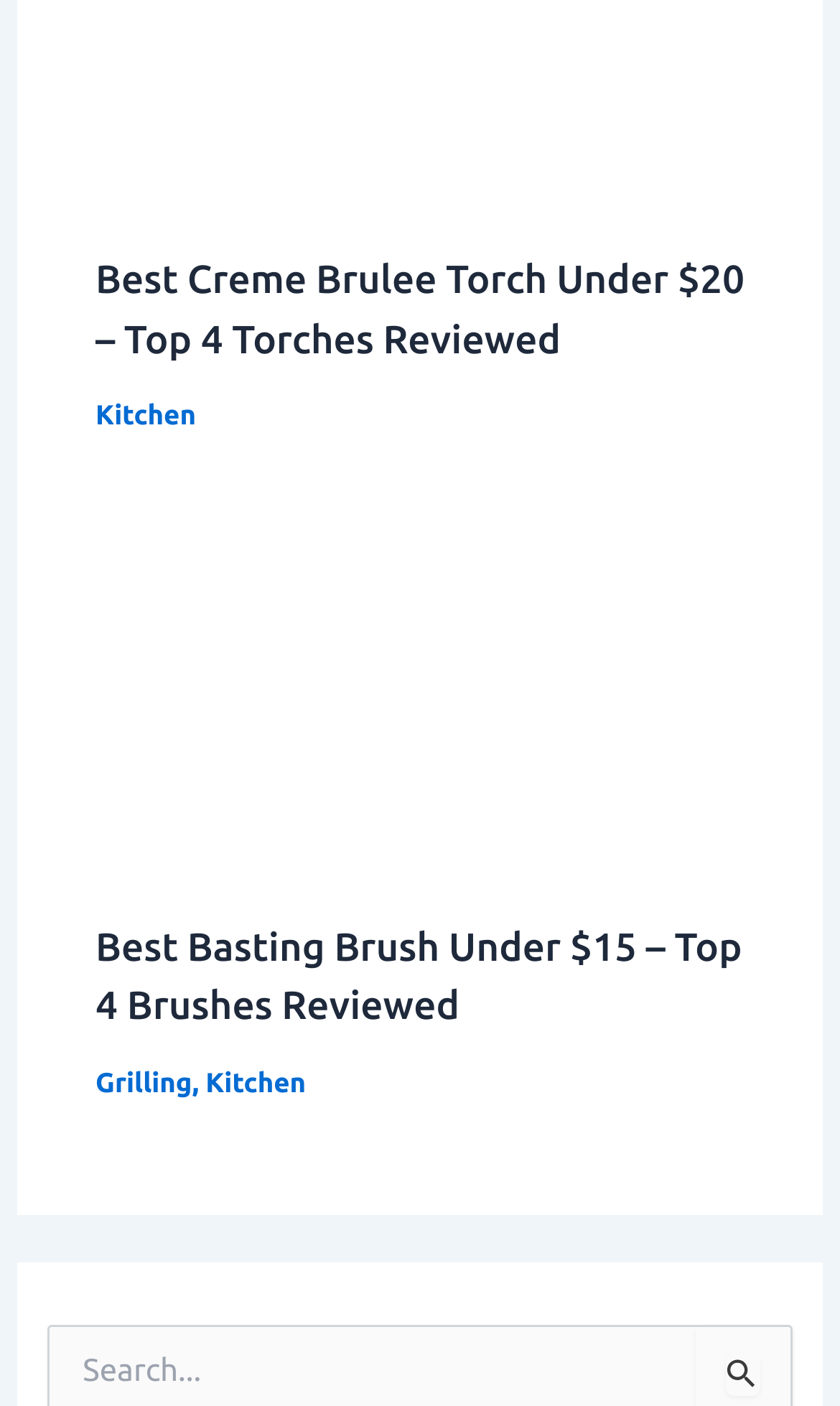Give a short answer to this question using one word or a phrase:
What is the purpose of the button at the bottom?

Search Submit